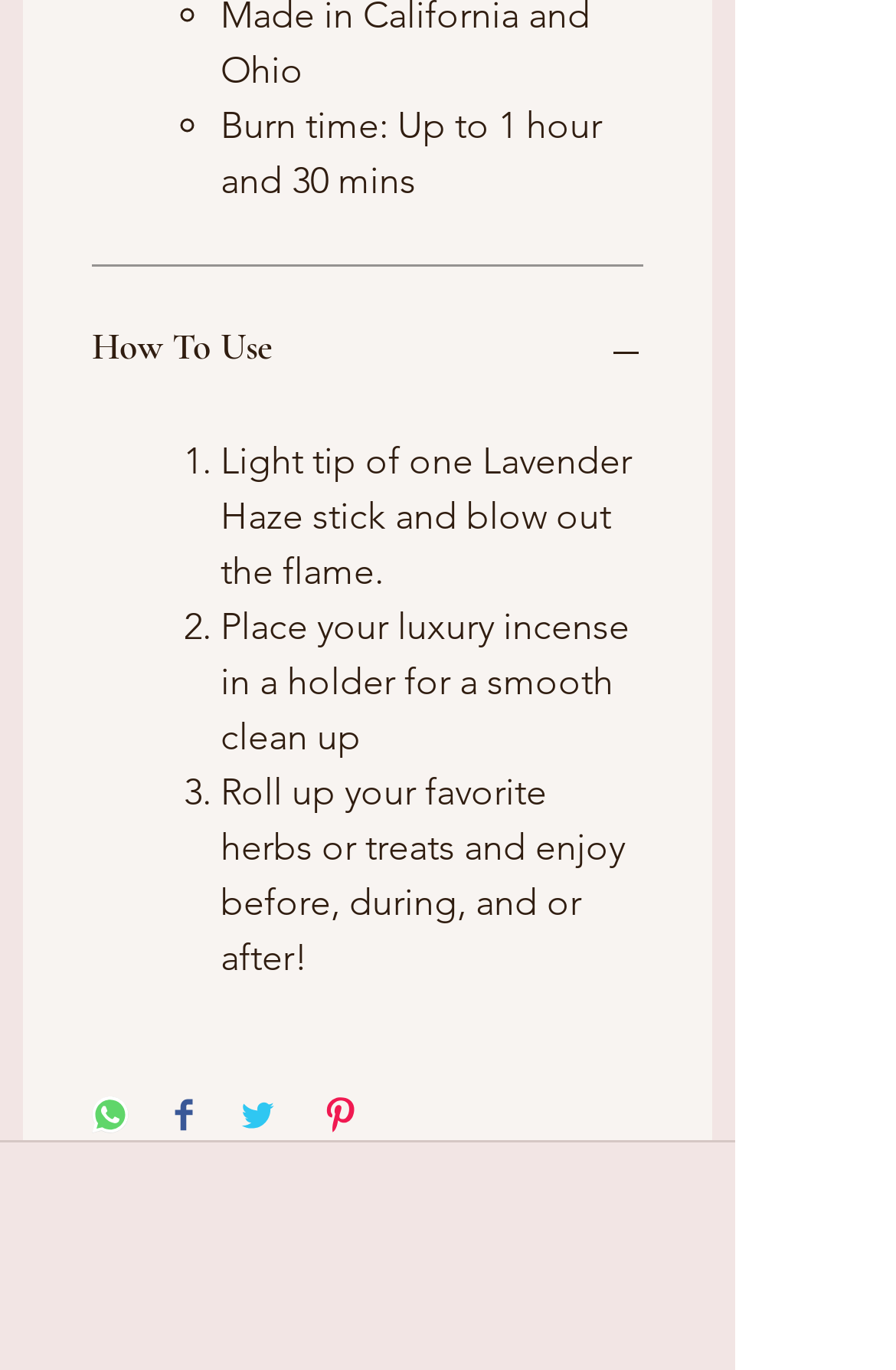What social media platforms can the content be shared on?
Based on the screenshot, answer the question with a single word or phrase.

WhatsApp, Facebook, Twitter, Pinterest